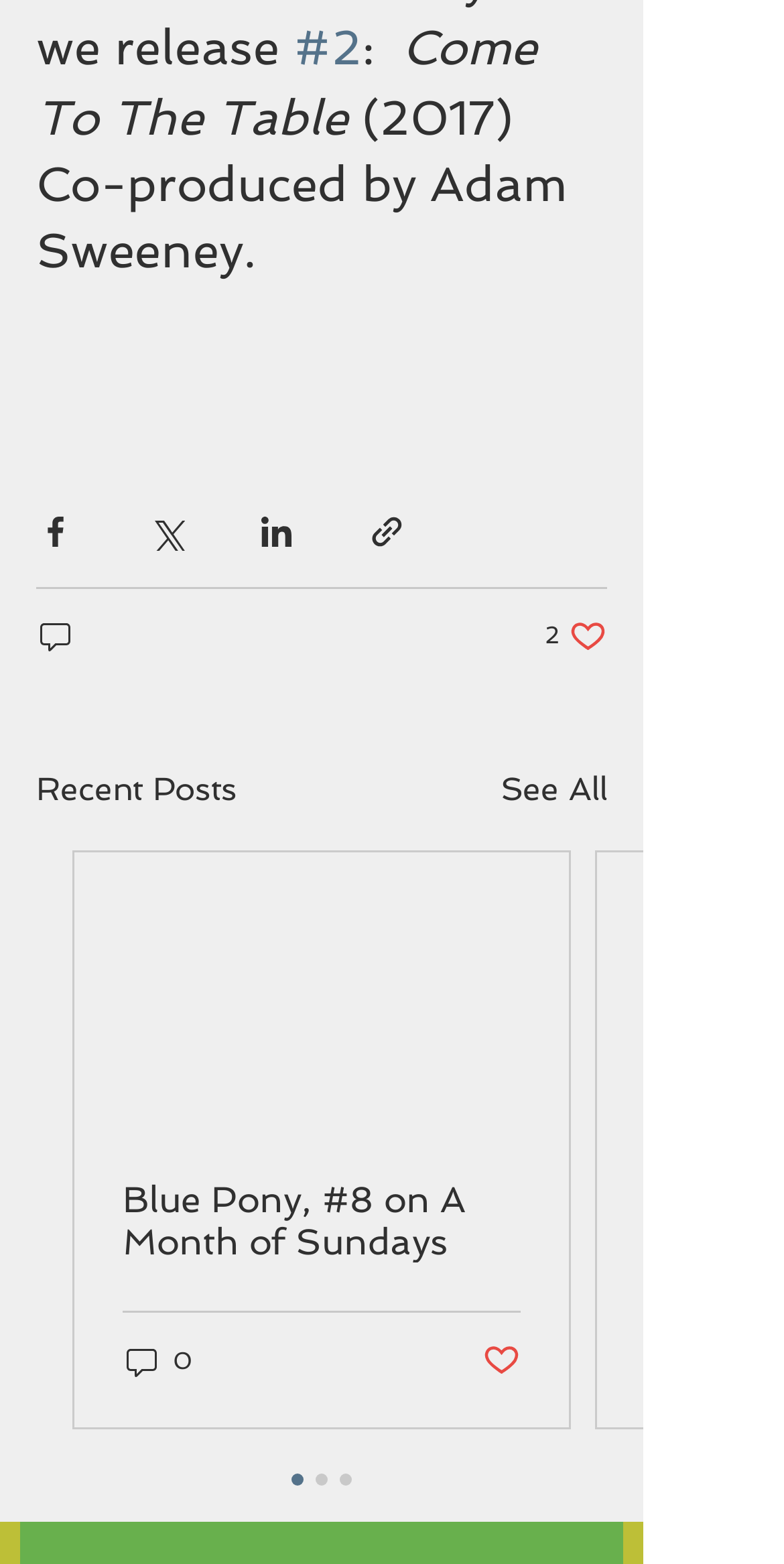Identify the bounding box coordinates for the region to click in order to carry out this instruction: "Share via link". Provide the coordinates using four float numbers between 0 and 1, formatted as [left, top, right, bottom].

[0.469, 0.328, 0.518, 0.352]